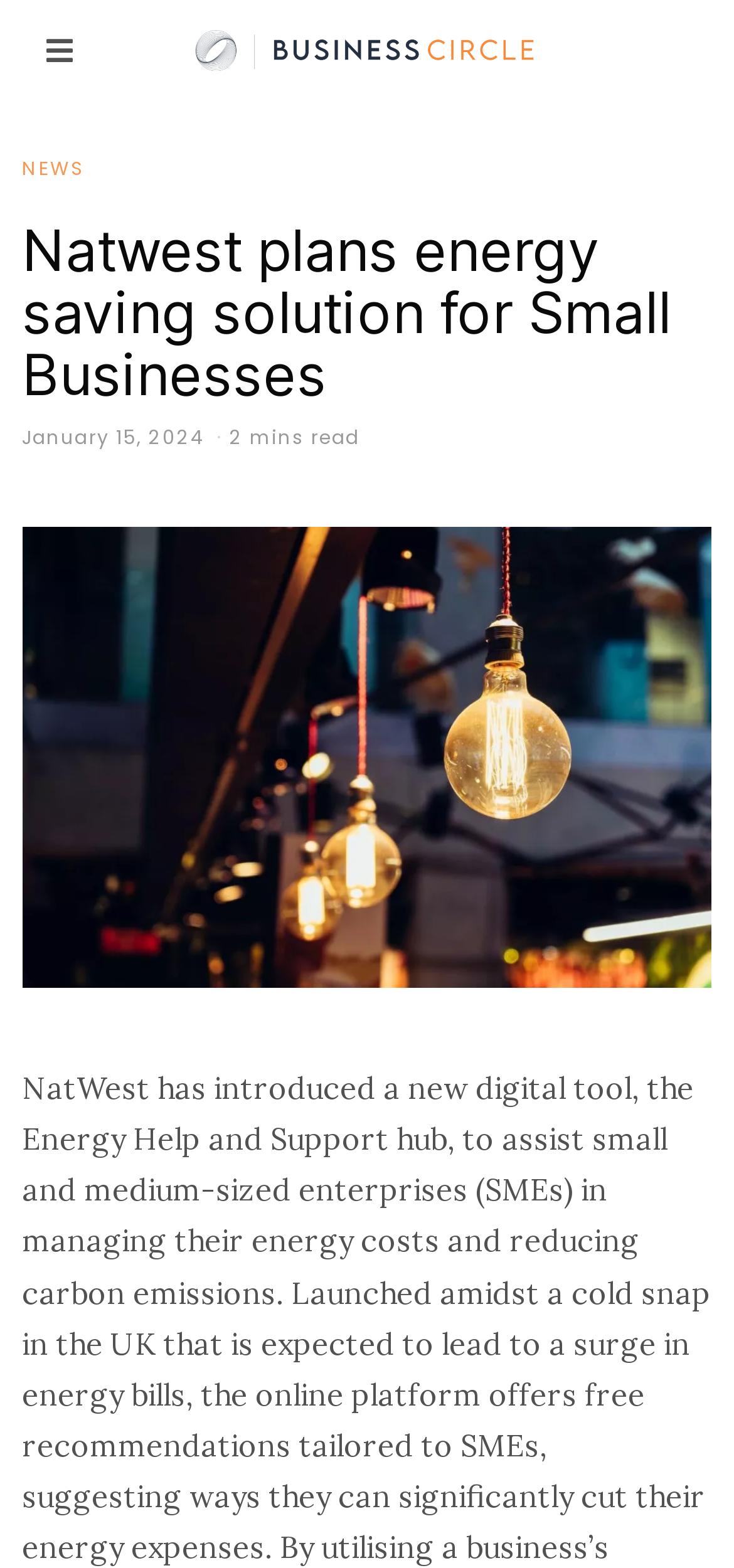How long does it take to read the article?
Please ensure your answer is as detailed and informative as possible.

I found the reading time of the article by looking at the static text '2 mins read' in the header section, which indicates the estimated time required to read the article.